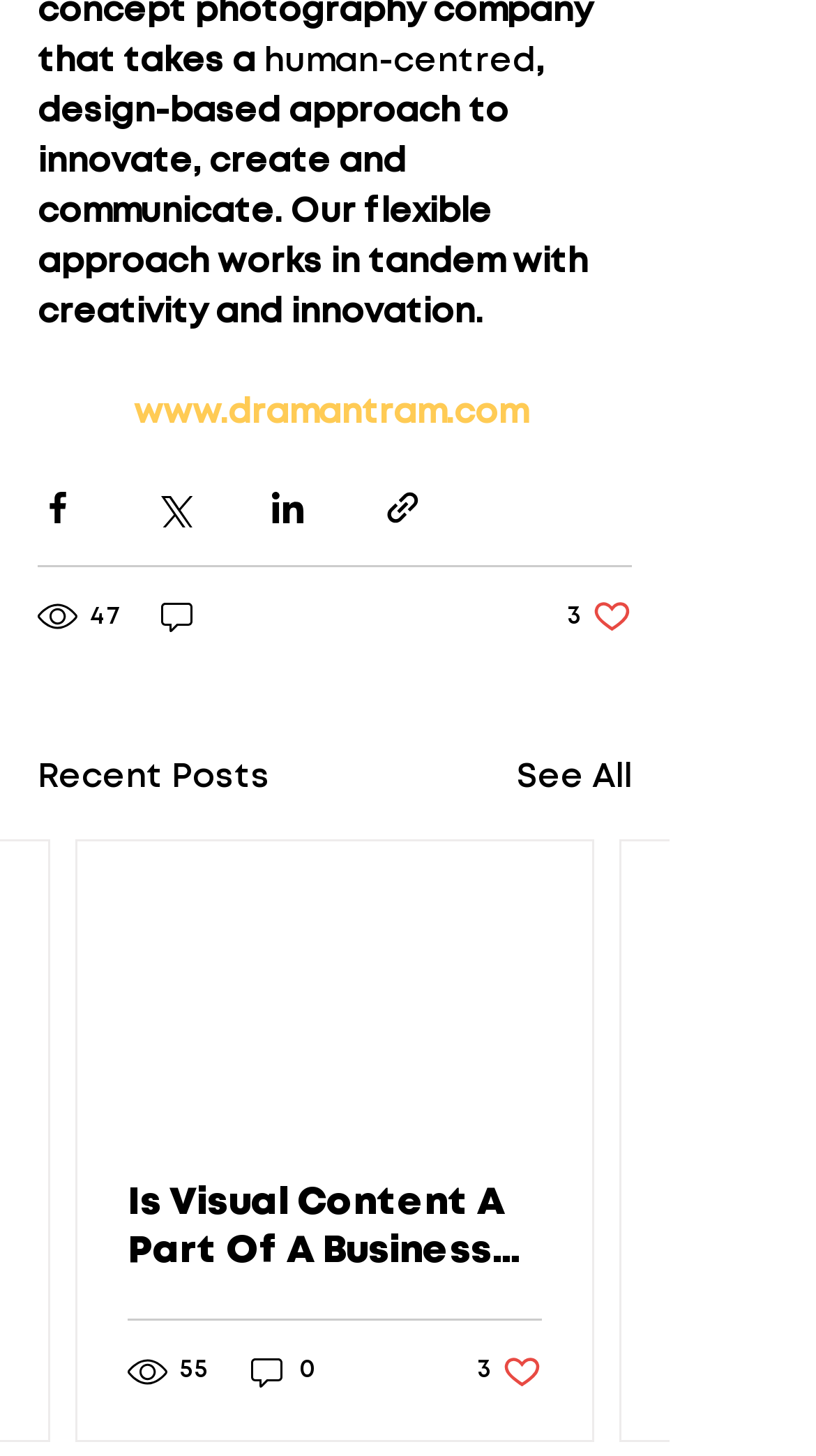How many likes does the first article have?
Deliver a detailed and extensive answer to the question.

The first article has 3 likes, as indicated by the button element '3 likes. Post not marked as liked' below the article title.